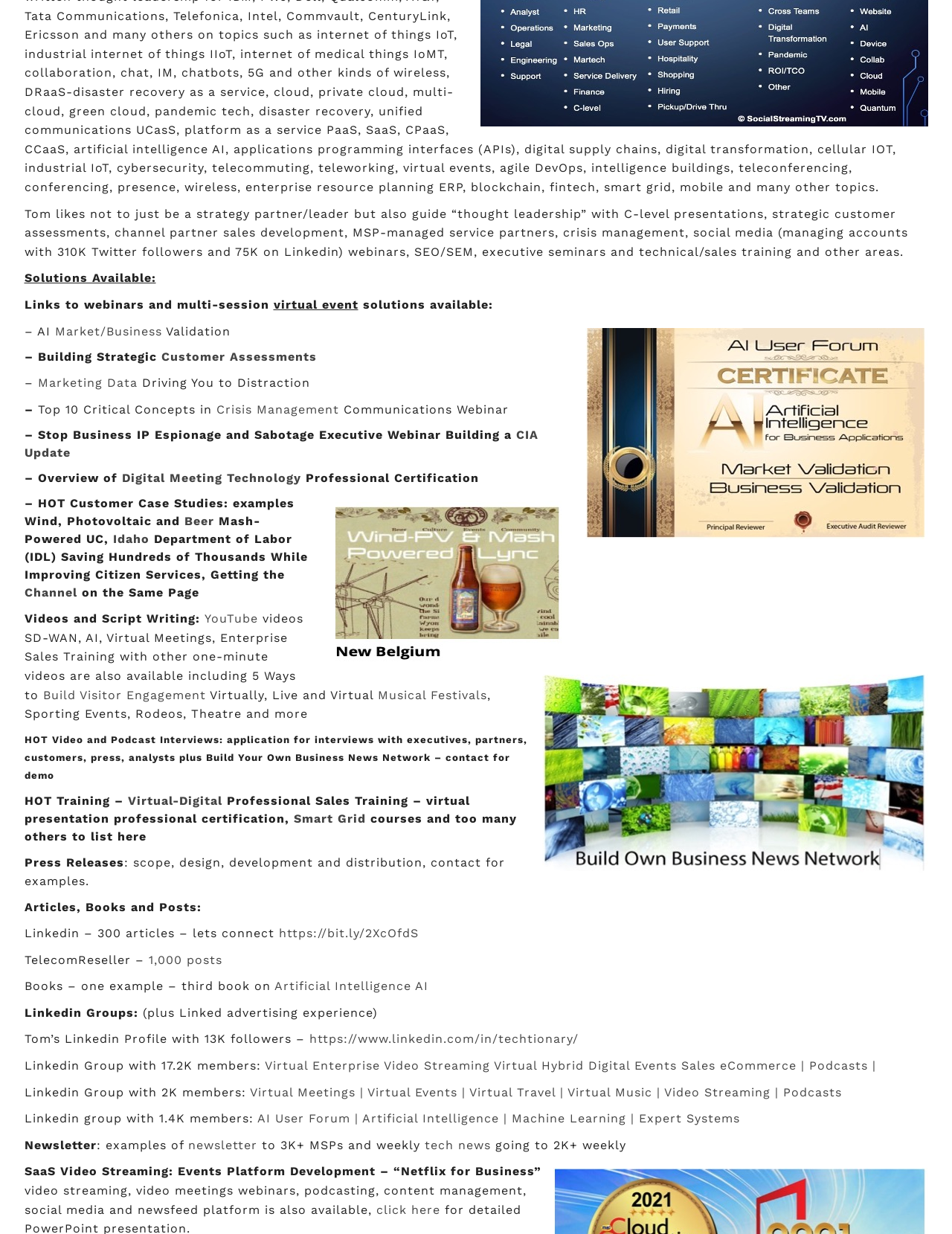How many LinkedIn followers does Tom have?
Provide a detailed answer to the question using information from the image.

According to the StaticText element 'Tom’s Linkedin Profile with 13K followers –', Tom has 13,000 followers on LinkedIn.